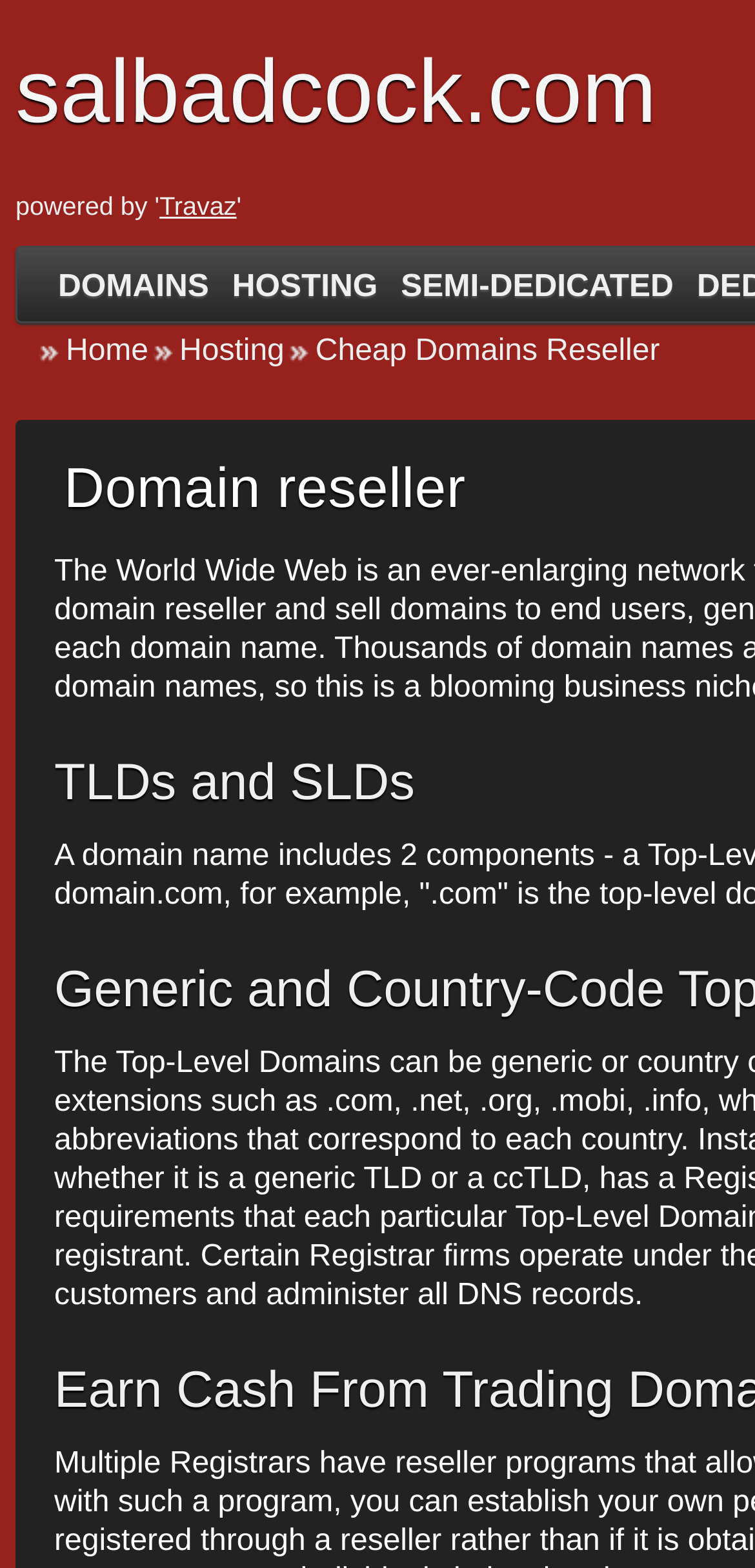Give a succinct answer to this question in a single word or phrase: 
How many main categories are there?

4